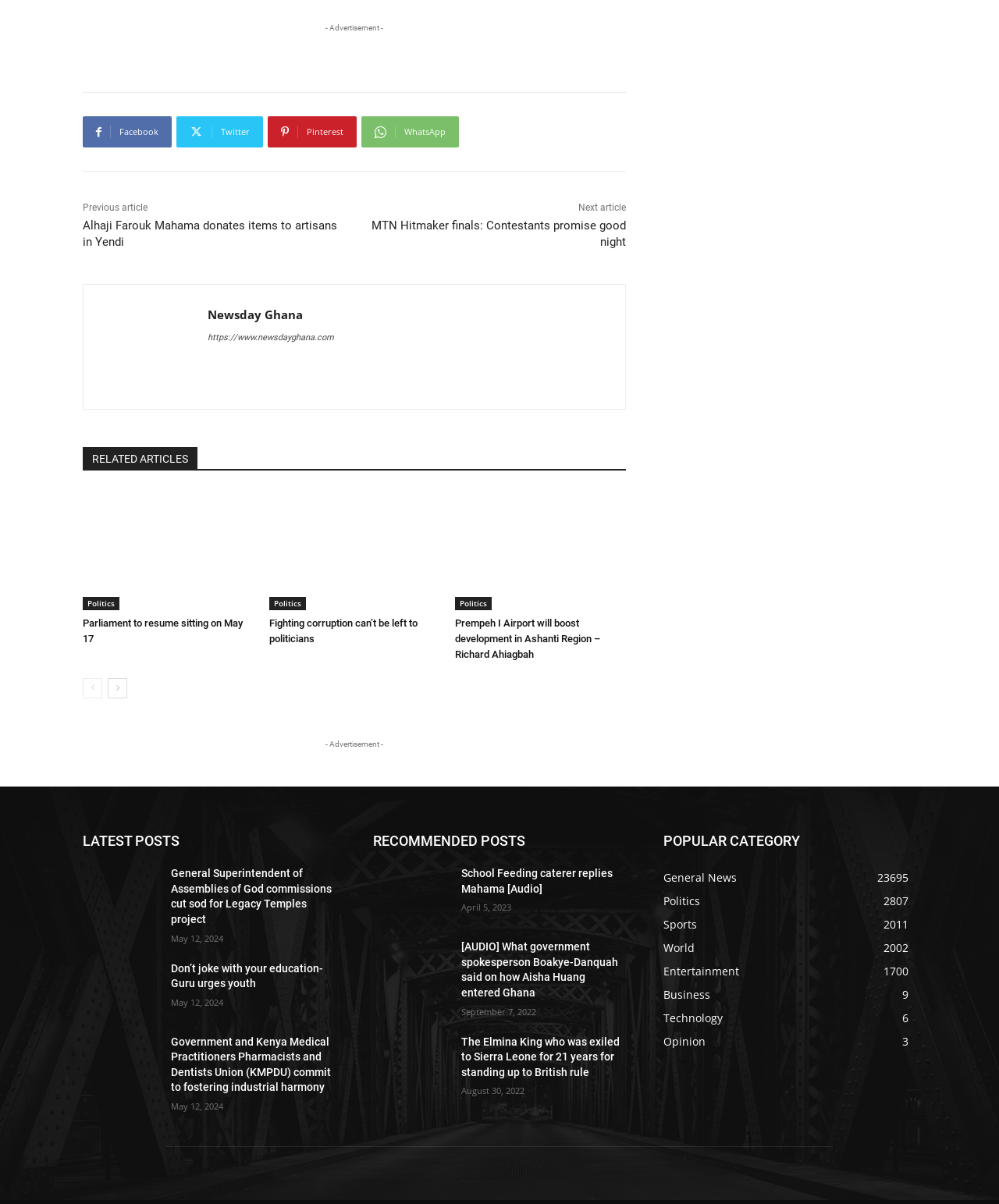Locate the bounding box coordinates of the UI element described by: "Sports2011". The bounding box coordinates should consist of four float numbers between 0 and 1, i.e., [left, top, right, bottom].

[0.664, 0.762, 0.698, 0.774]